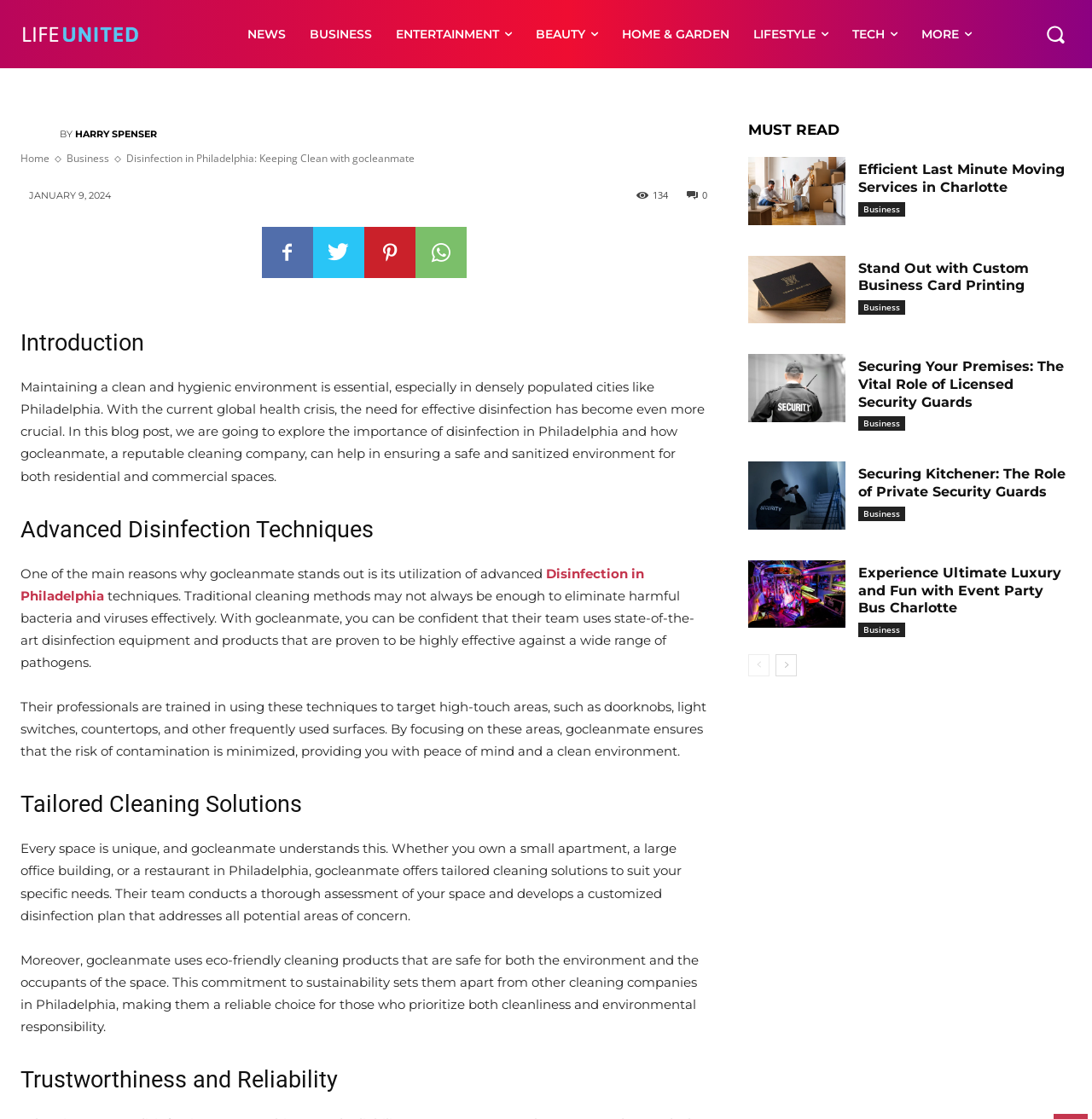Please determine the bounding box coordinates of the element's region to click for the following instruction: "Click on the 'NEWS' link".

[0.215, 0.0, 0.272, 0.061]